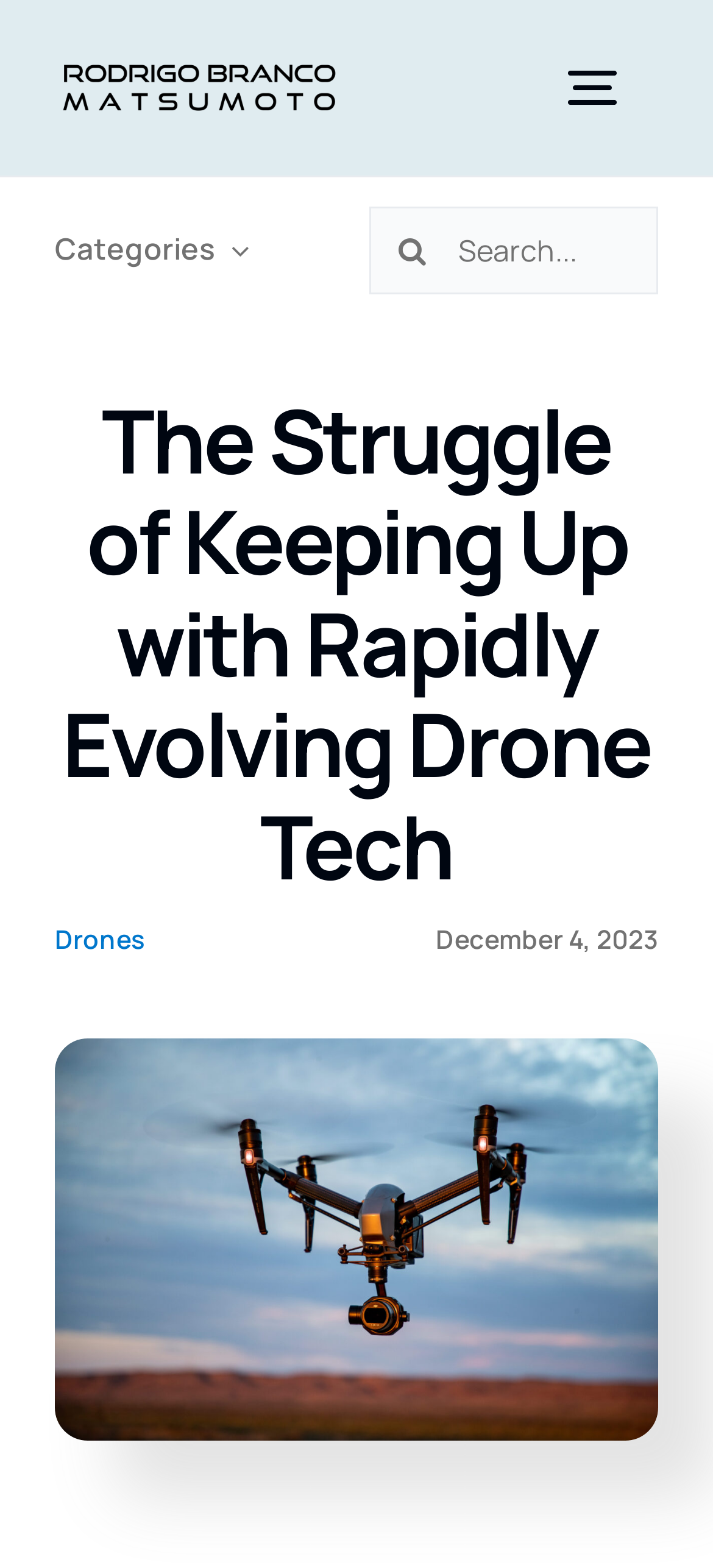Bounding box coordinates are given in the format (top-left x, top-left y, bottom-right x, bottom-right y). All values should be floating point numbers between 0 and 1. Provide the bounding box coordinate for the UI element described as: aria-label="Search" value=""

[0.069, 0.559, 0.213, 0.624]